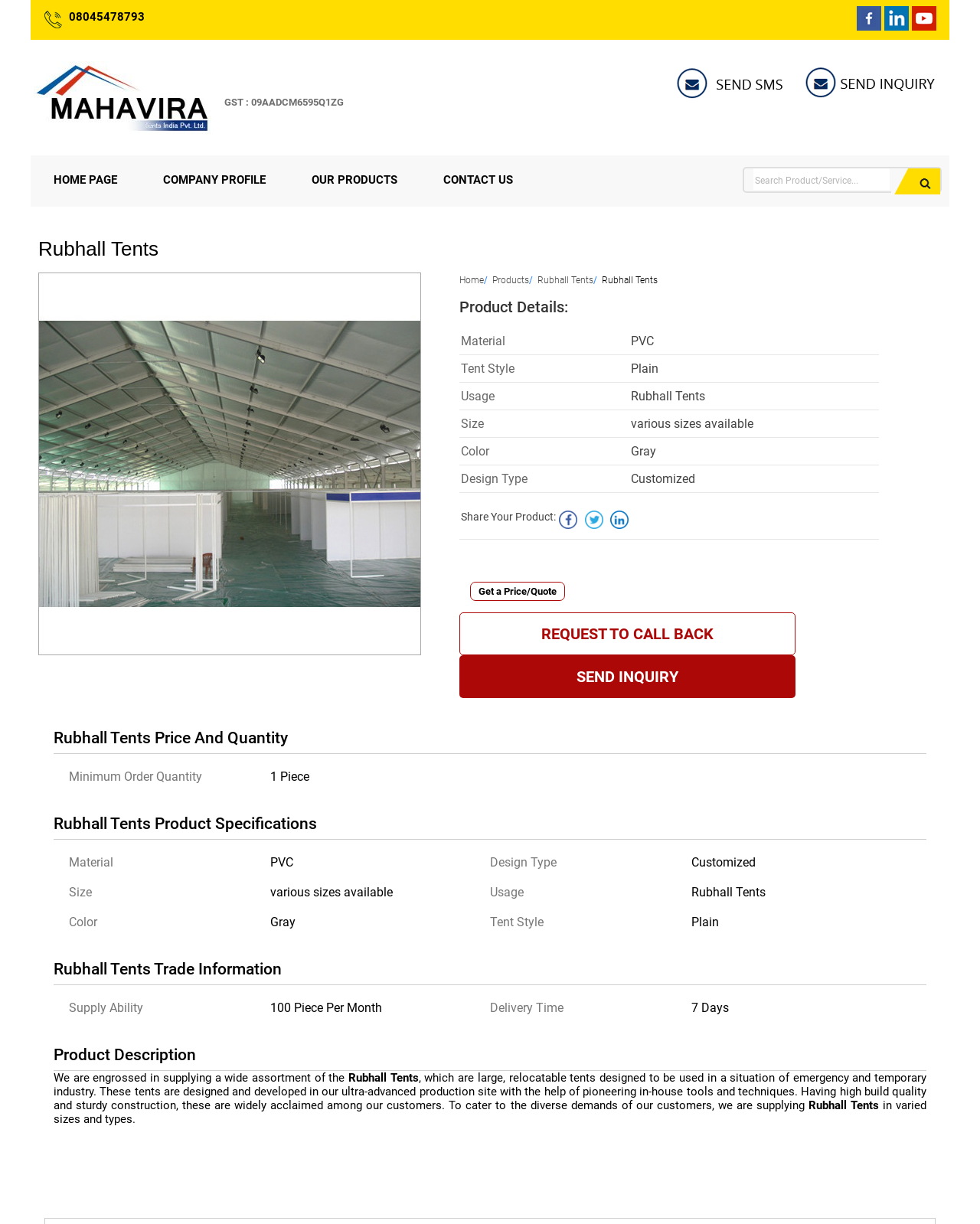Identify the bounding box coordinates of the region that should be clicked to execute the following instruction: "Visit the 'FilmNation' homepage".

None